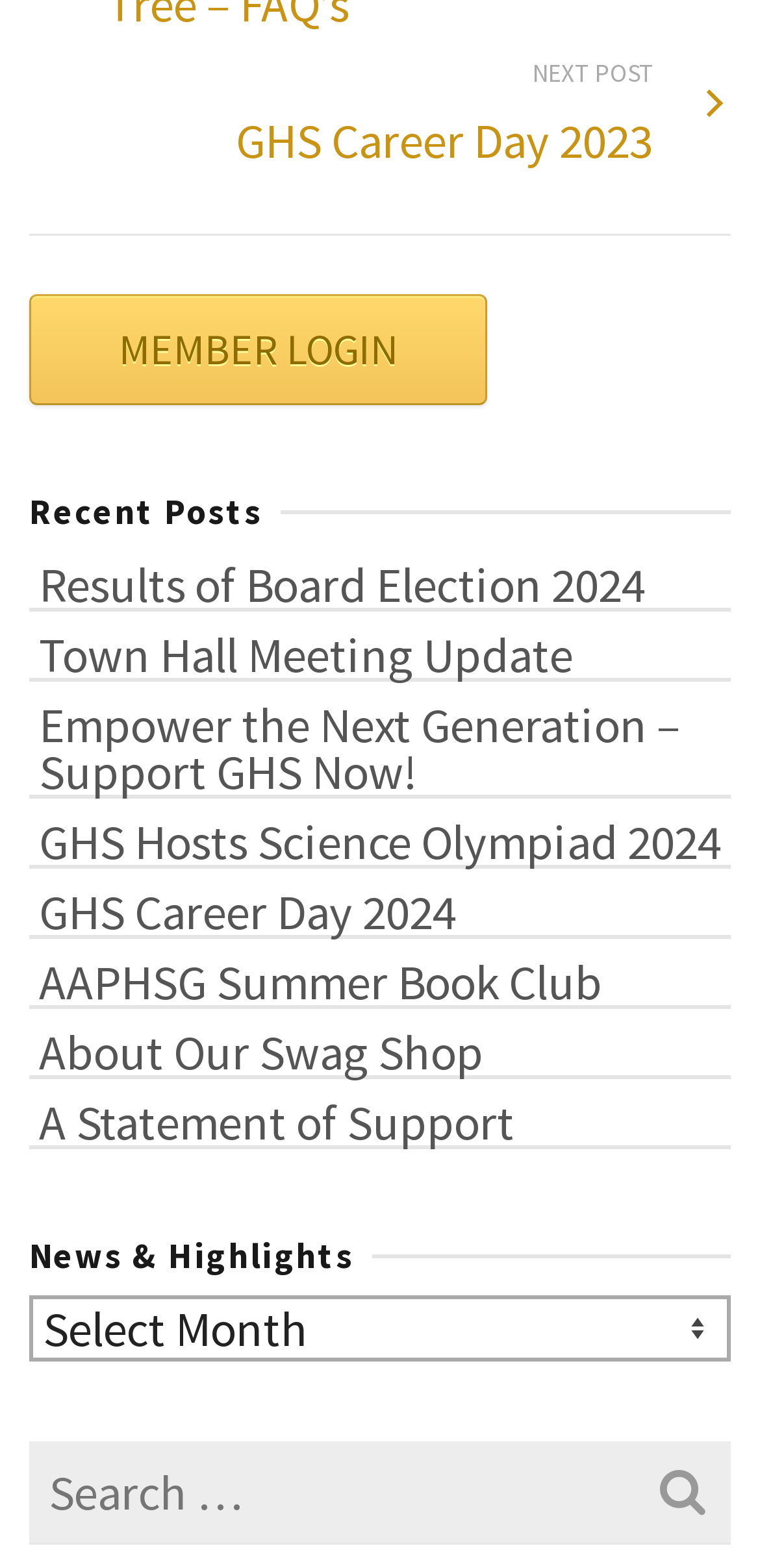Pinpoint the bounding box coordinates of the clickable area needed to execute the instruction: "View delivery information". The coordinates should be specified as four float numbers between 0 and 1, i.e., [left, top, right, bottom].

None